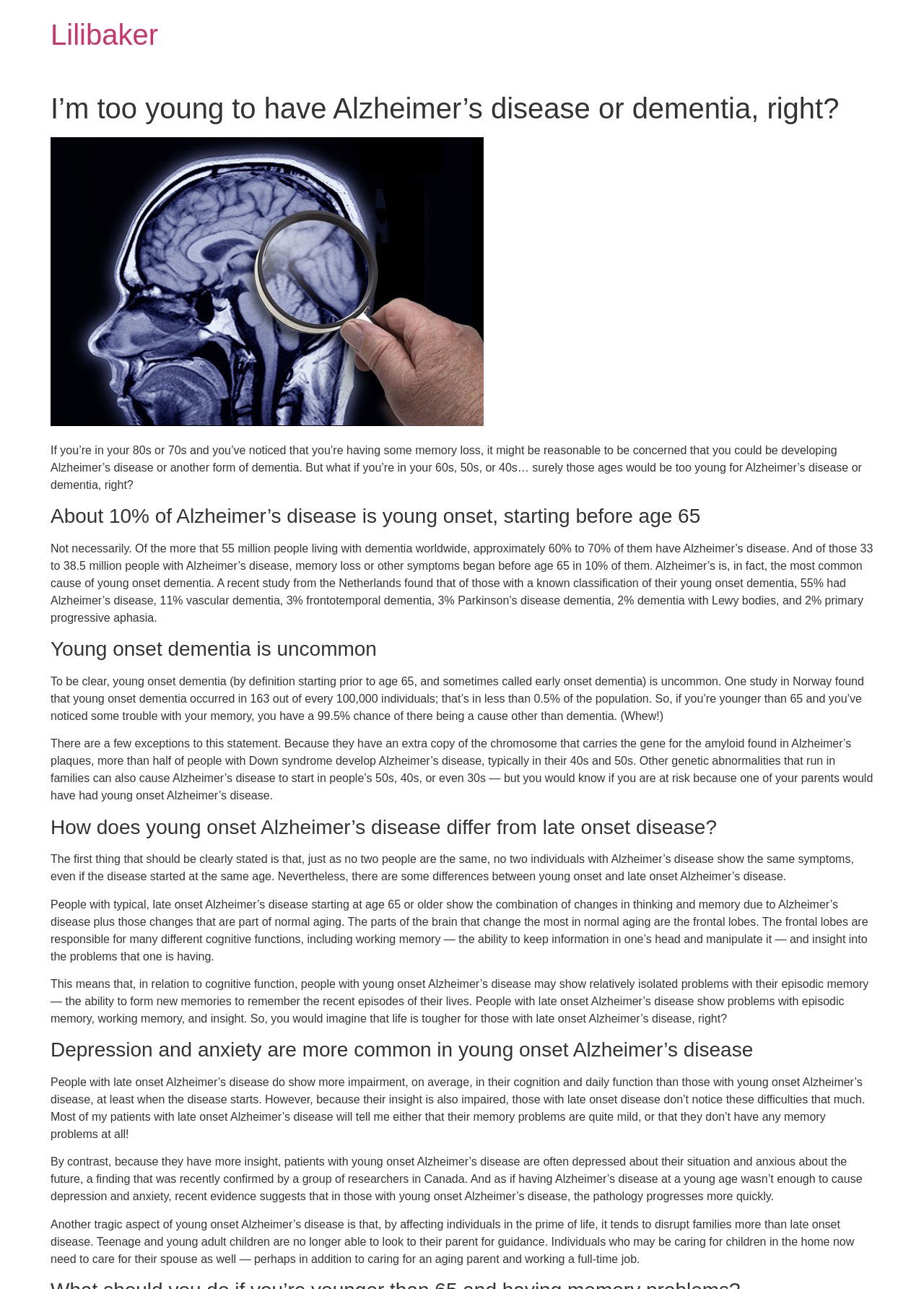What is the difference in symptoms between young onset and late onset Alzheimer's disease?
Refer to the image and offer an in-depth and detailed answer to the question.

The text explains that people with young onset Alzheimer's disease may show relatively isolated problems with their episodic memory, whereas people with late onset Alzheimer's disease show problems with episodic memory, working memory, and insight. This indicates that the symptoms of young onset Alzheimer's disease are more focused on memory problems, whereas late onset Alzheimer's disease affects multiple cognitive functions.